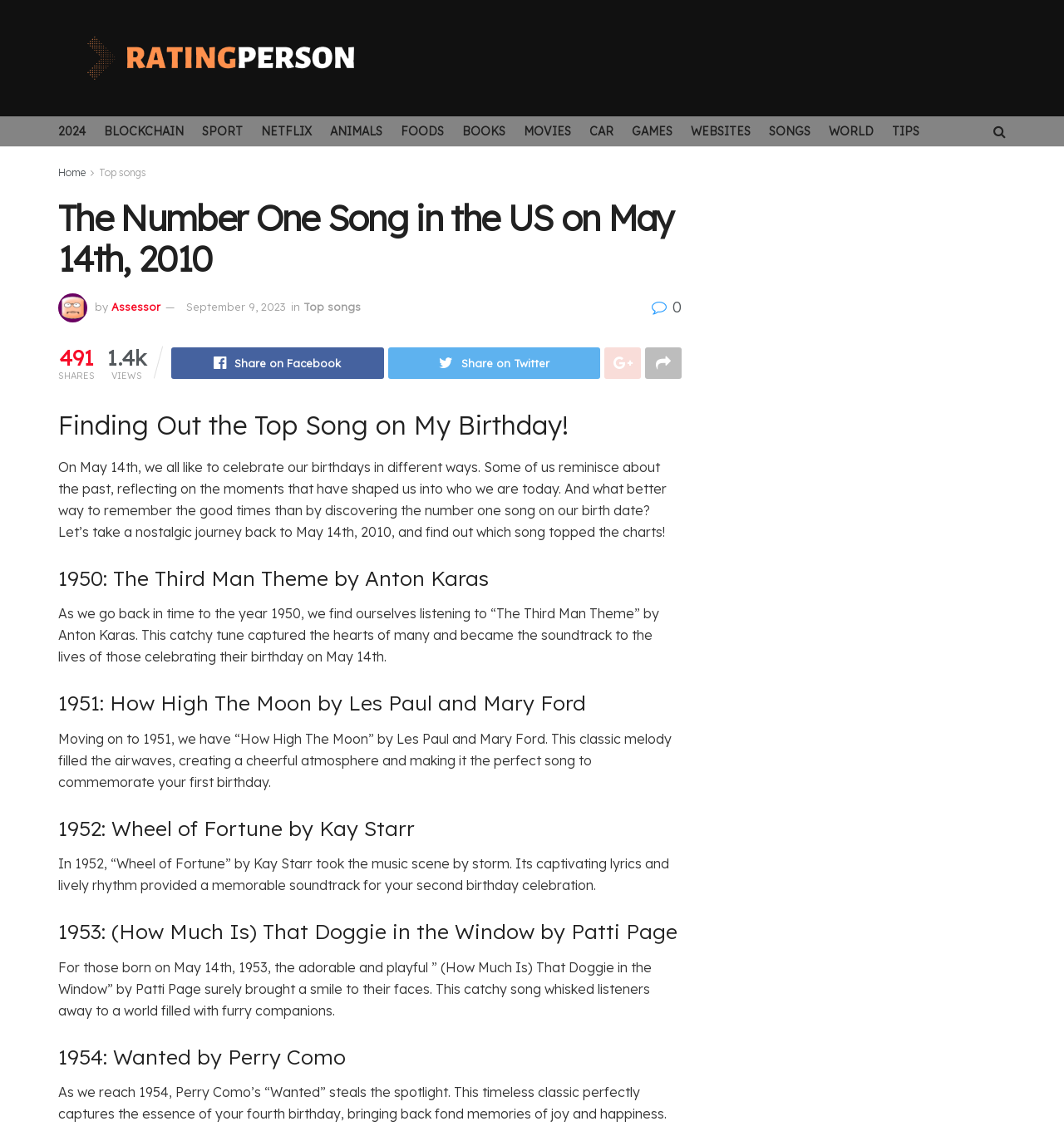Utilize the information from the image to answer the question in detail:
What is the position of the link 'SONGS'?

By analyzing the bounding box coordinates of the link 'SONGS', we can determine that it is located near the top of the webpage, specifically at [0.723, 0.105, 0.762, 0.127].